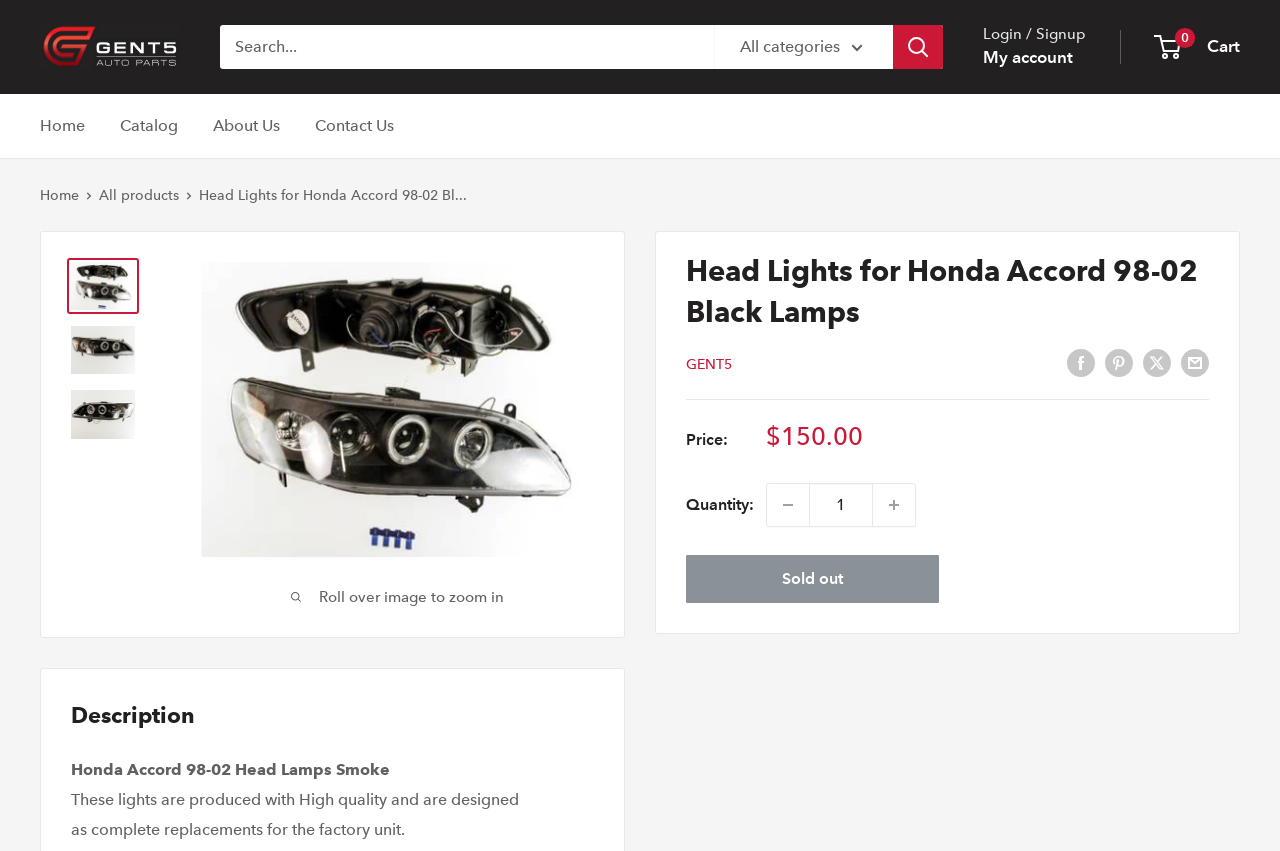Please find the bounding box coordinates of the element that you should click to achieve the following instruction: "Login to my account". The coordinates should be presented as four float numbers between 0 and 1: [left, top, right, bottom].

[0.768, 0.049, 0.838, 0.087]